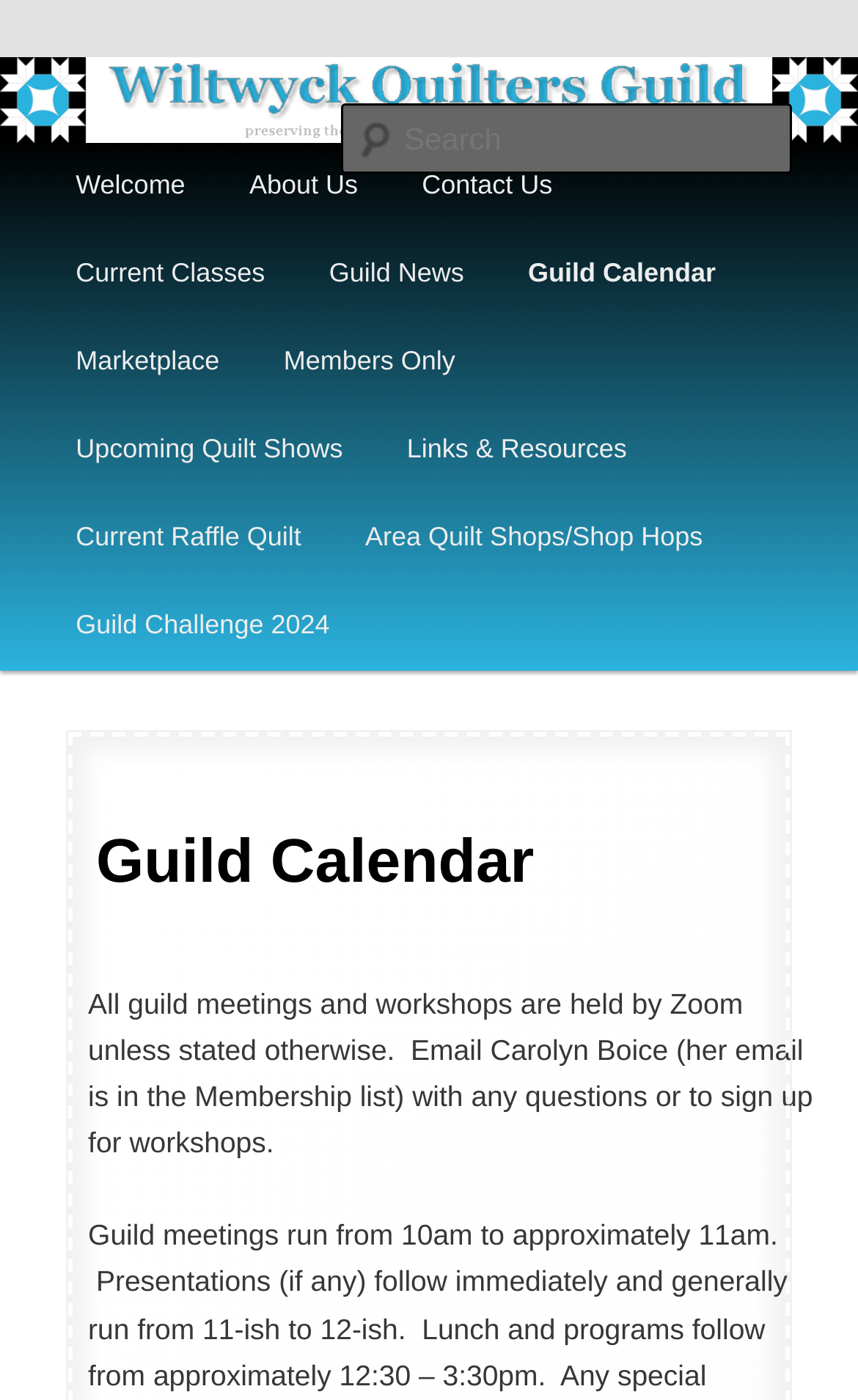Identify the bounding box for the UI element described as: "last reply Oct 2019". Ensure the coordinates are four float numbers between 0 and 1, formatted as [left, top, right, bottom].

None